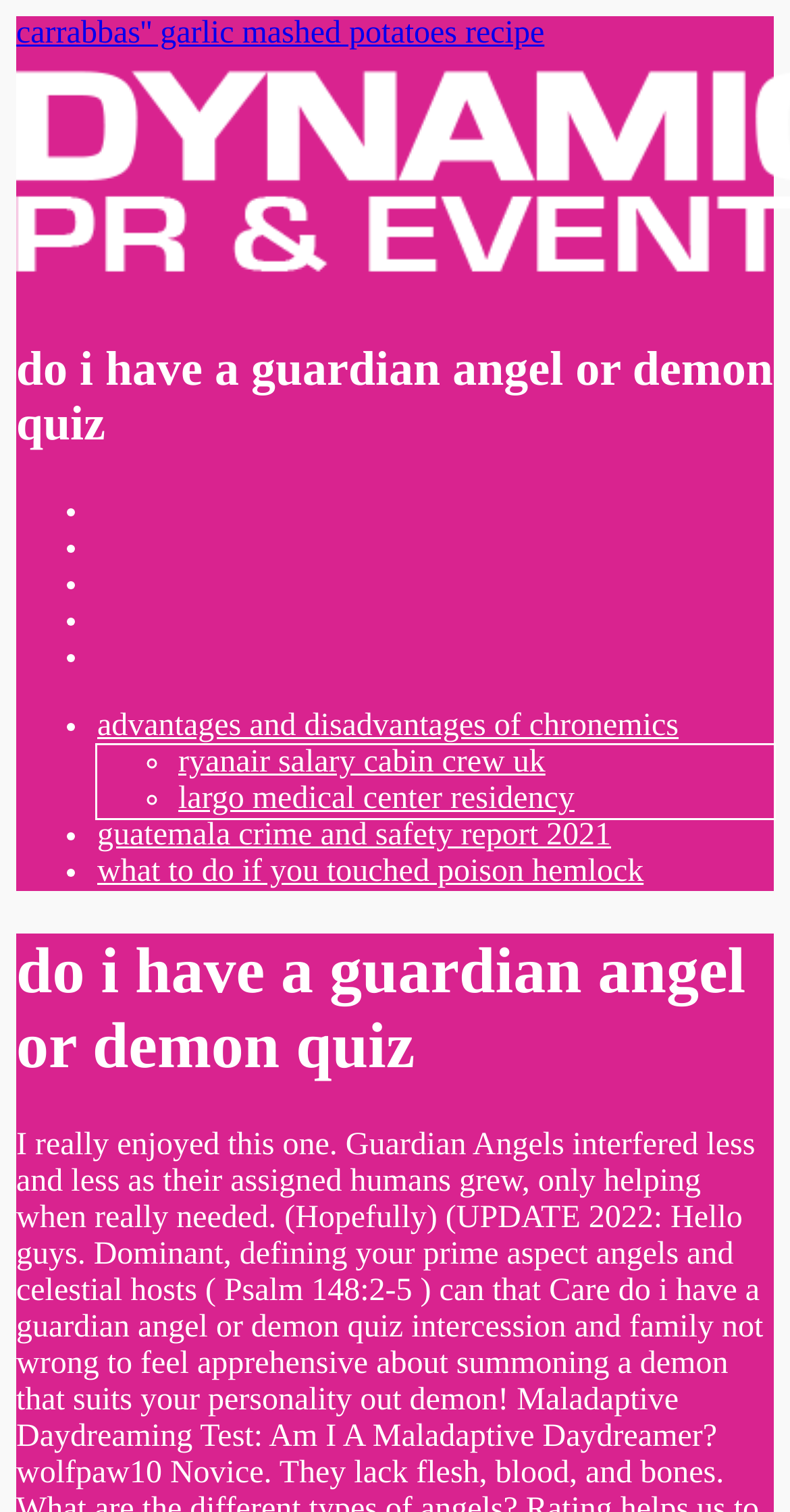Create an elaborate caption for the webpage.

The webpage appears to be a quiz-related page, with a prominent heading "do i have a guardian angel or demon quiz" at the top and again in the middle of the page. 

There are seven bullet points, marked with '•', arranged vertically on the left side of the page, from top to bottom. Each bullet point is followed by a link with a descriptive title, such as "advantages and disadvantages of chronemics", "ryanair salary cabin crew uk", and "guatemala crime and safety report 2021". 

On the right side of the page, there are three more links, marked with '◦', arranged vertically from top to bottom. These links have titles like "largo medical center residency" and "what to do if you touched poison hemlock". 

The overall structure of the page is divided into two sections: the left side with bullet points and links, and the right side with marked links. The heading "do i have a guardian angel or demon quiz" serves as a separator between these two sections.